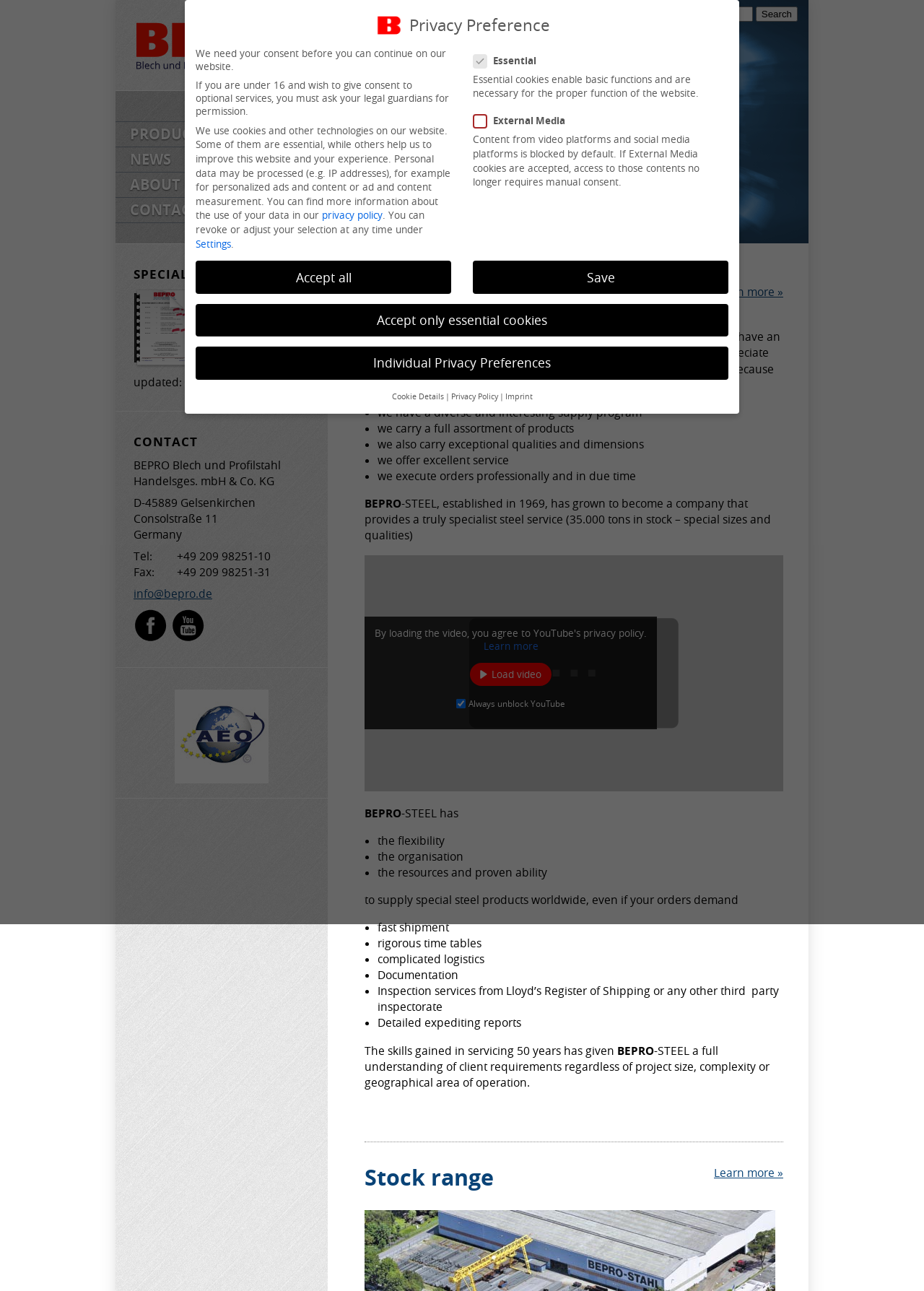What is the special service offered by BEPRO STAHL?
Please answer the question as detailed as possible.

I found the special service offered by BEPRO STAHL by reading the text content. According to the webpage, BEPRO STAHL can supply special steel products worldwide, even if the orders demand fast shipment, rigorous time tables, complicated logistics, documentation, and inspection services.